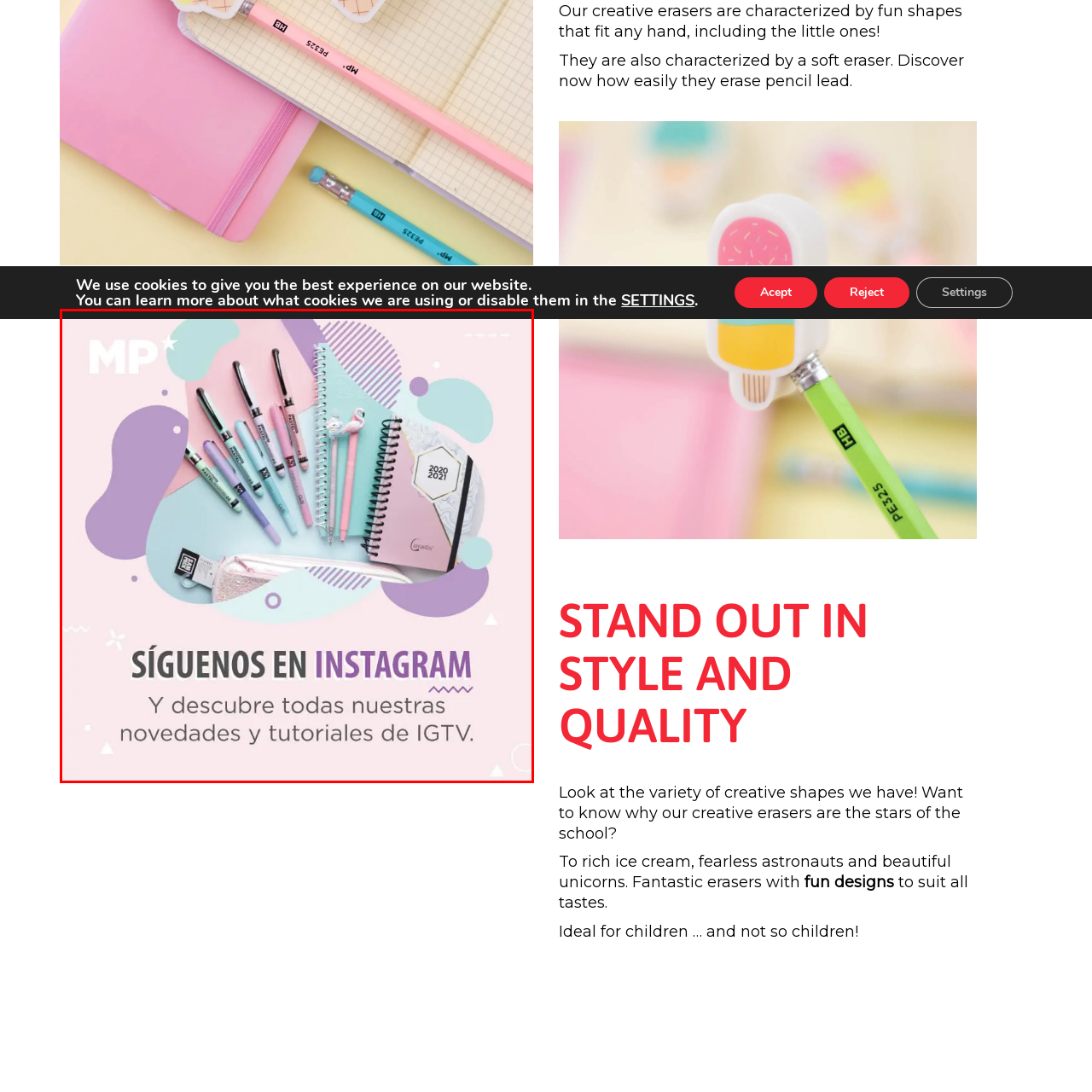Articulate a detailed description of the image enclosed by the red outline.

The image showcases a vibrant assortment of stationery items arranged aesthetically on a pastel background. Prominently displayed are several pens in shades of pink, purple, and silver, alongside a sleek spiral-bound notebook labeled "2020-2021." A stylish pouch, likely intended for small supplies, is also featured, adding a touch of sparkle. The top of the image includes the text "MP," while the bottom invites viewers to "Síguenos en INSTAGRAM" (Follow us on Instagram) and encourages them to discover new products and tutorials on IGTV. This context emphasizes creativity and engagement, appealing especially to students and stationery enthusiasts.